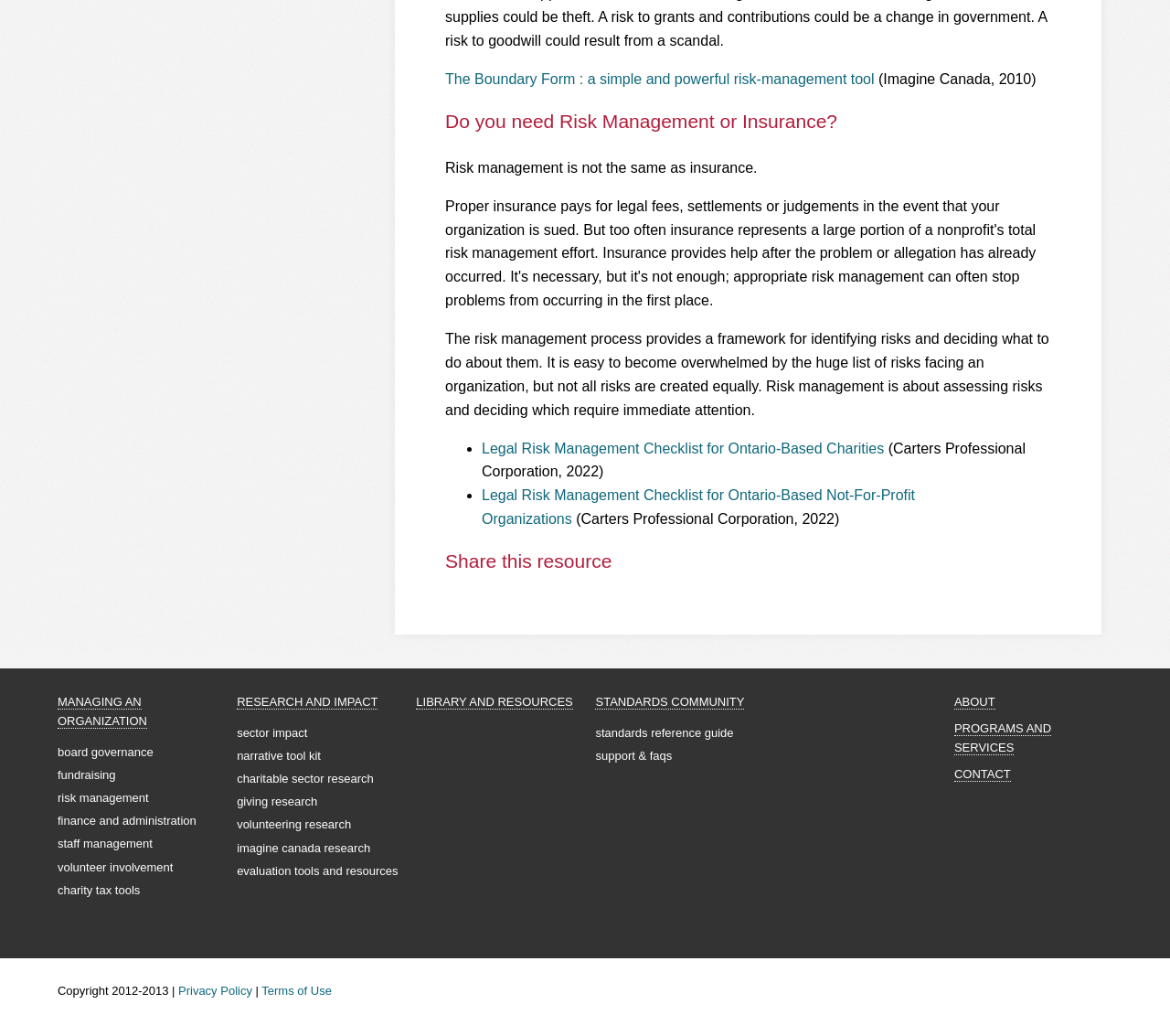Using the provided element description: "About", determine the bounding box coordinates of the corresponding UI element in the screenshot.

[0.816, 0.671, 0.851, 0.685]